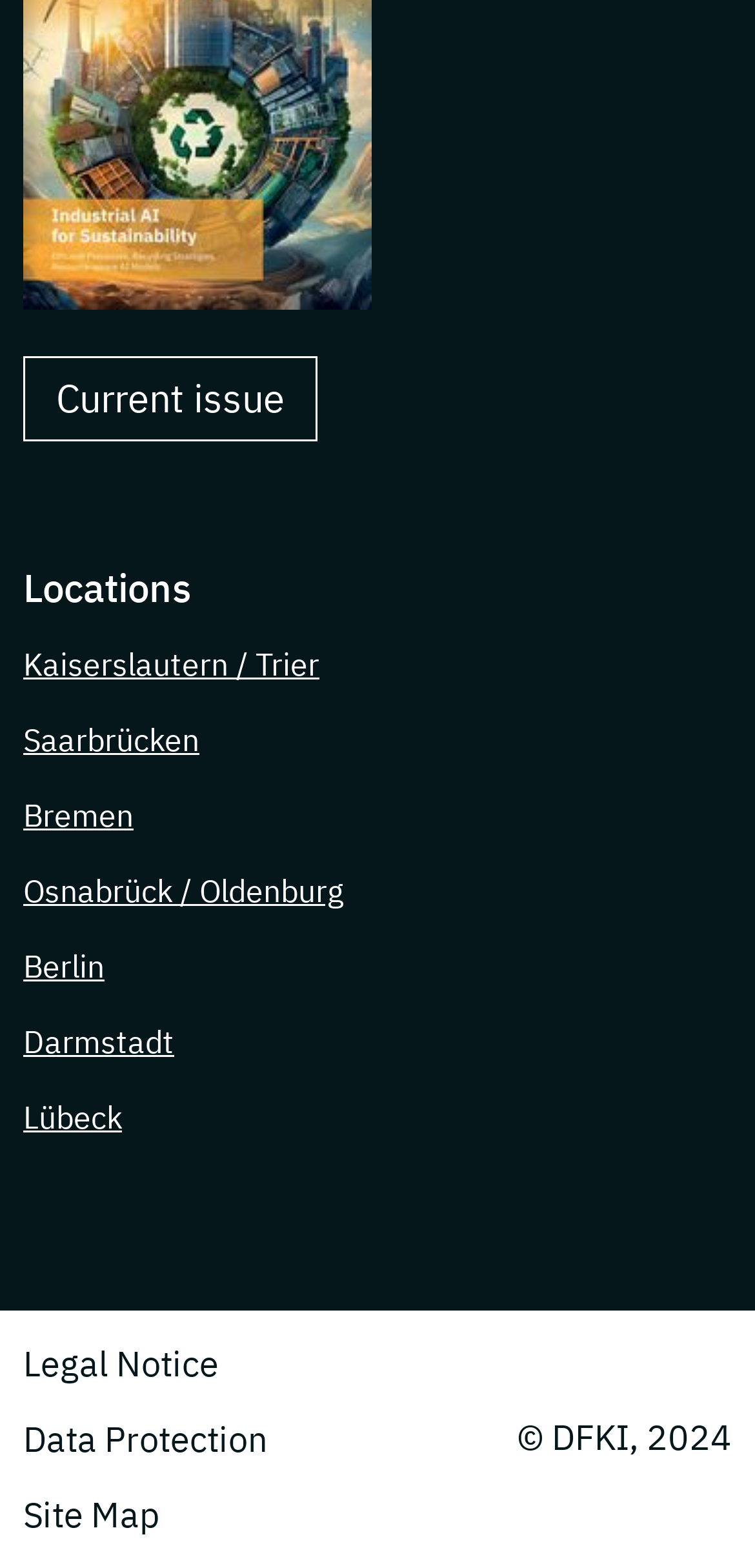Based on the element description, predict the bounding box coordinates (top-left x, top-left y, bottom-right x, bottom-right y) for the UI element in the screenshot: Darmstadt

[0.031, 0.652, 0.231, 0.677]